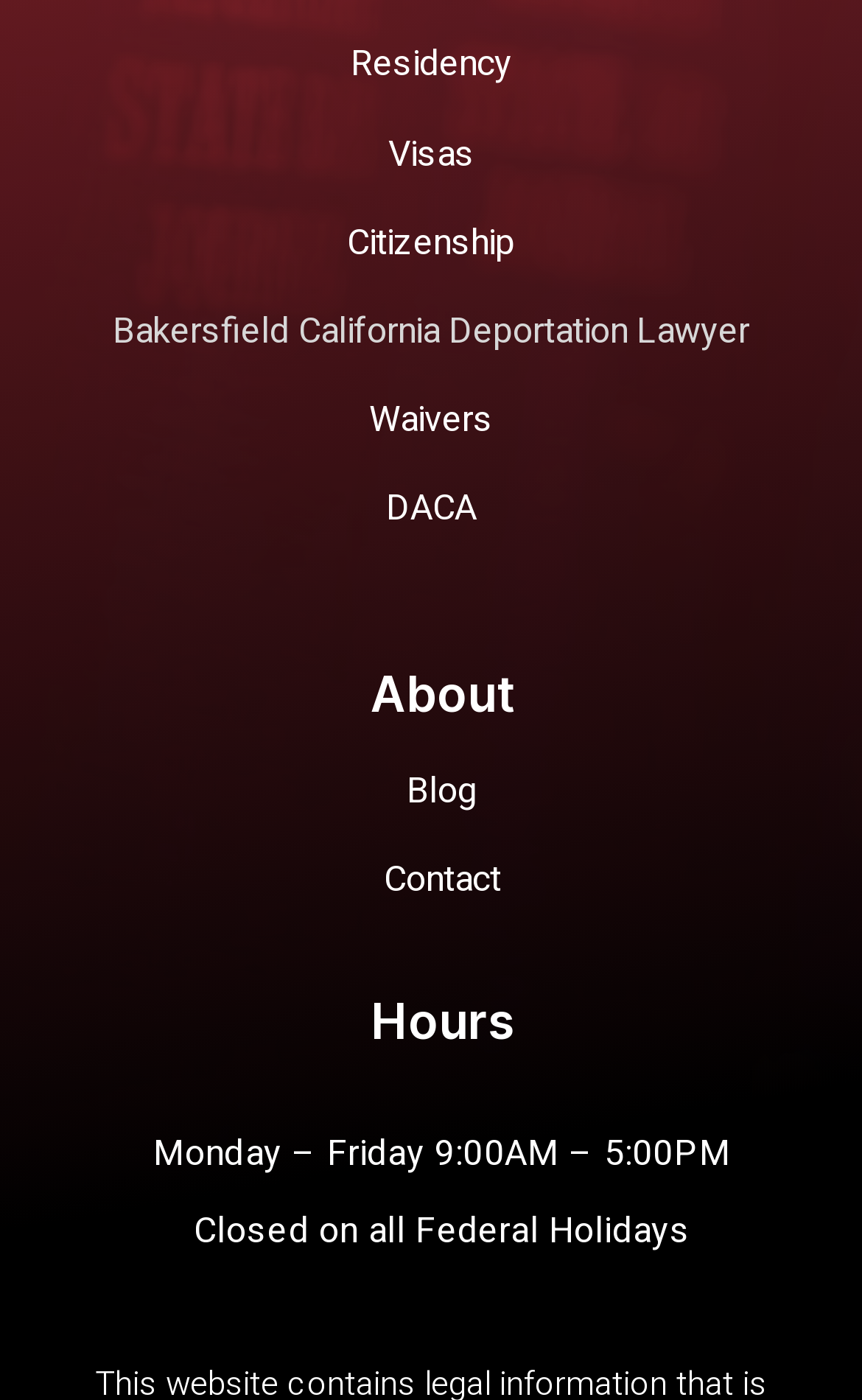What is the last link on the webpage?
From the screenshot, provide a brief answer in one word or phrase.

Contact